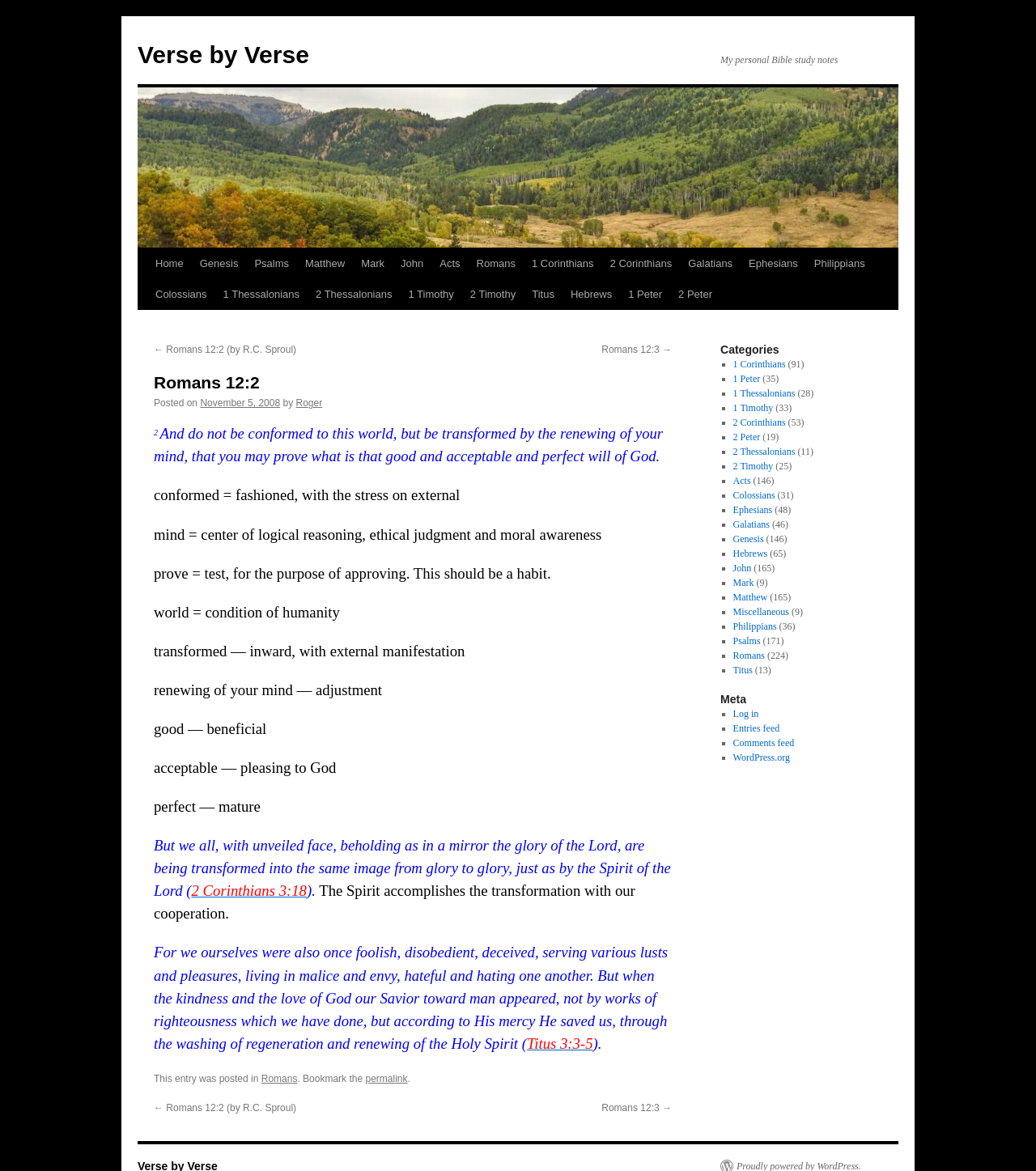Refer to the image and provide a thorough answer to this question:
What is the title of the Bible verse?

The title of the Bible verse is 'Romans 12:2' which can be found in the heading element with the text 'Romans 12:2'.